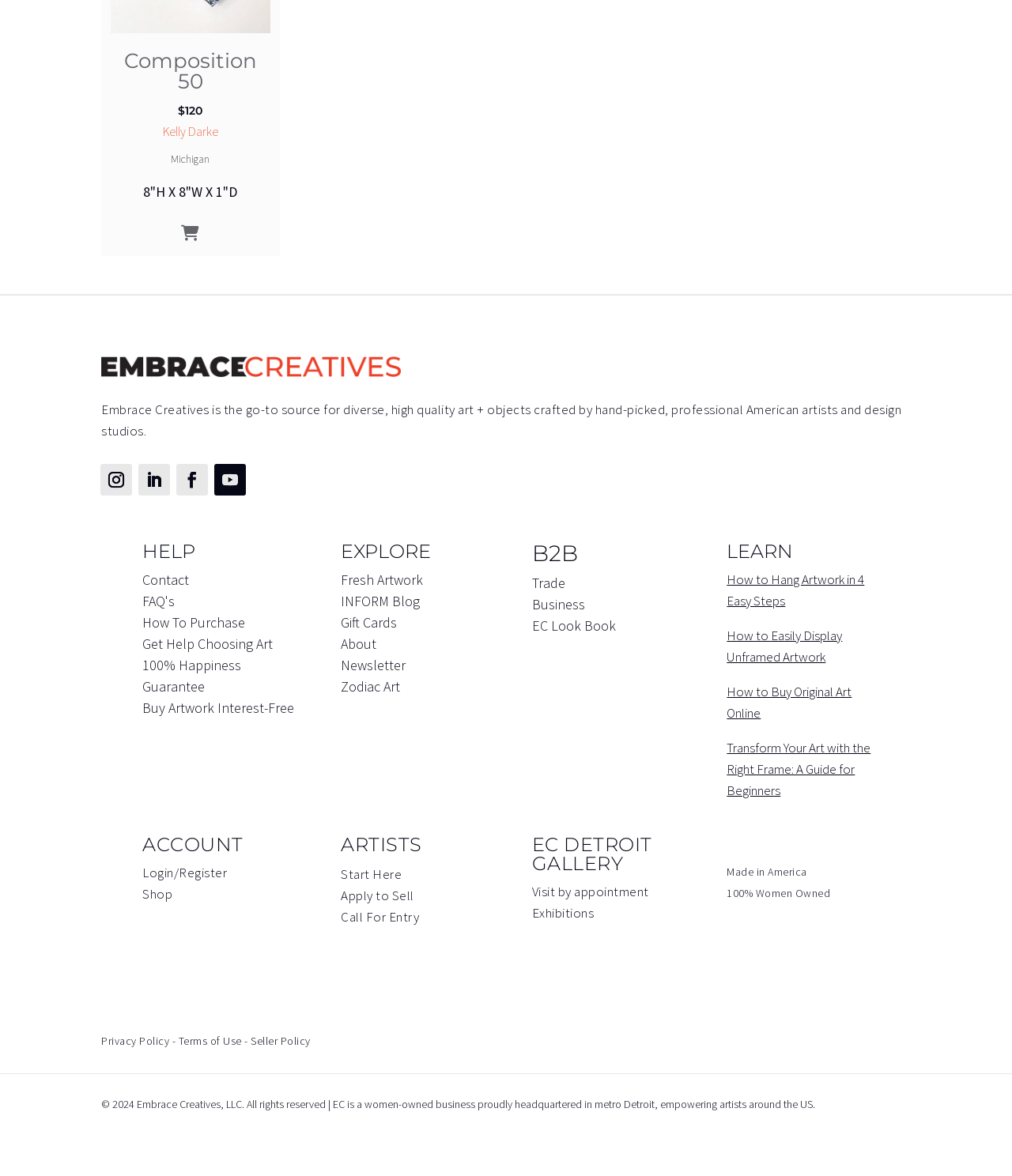Identify the bounding box coordinates of the clickable region necessary to fulfill the following instruction: "Add to cart". The bounding box coordinates should be four float numbers between 0 and 1, i.e., [left, top, right, bottom].

[0.179, 0.187, 0.197, 0.21]